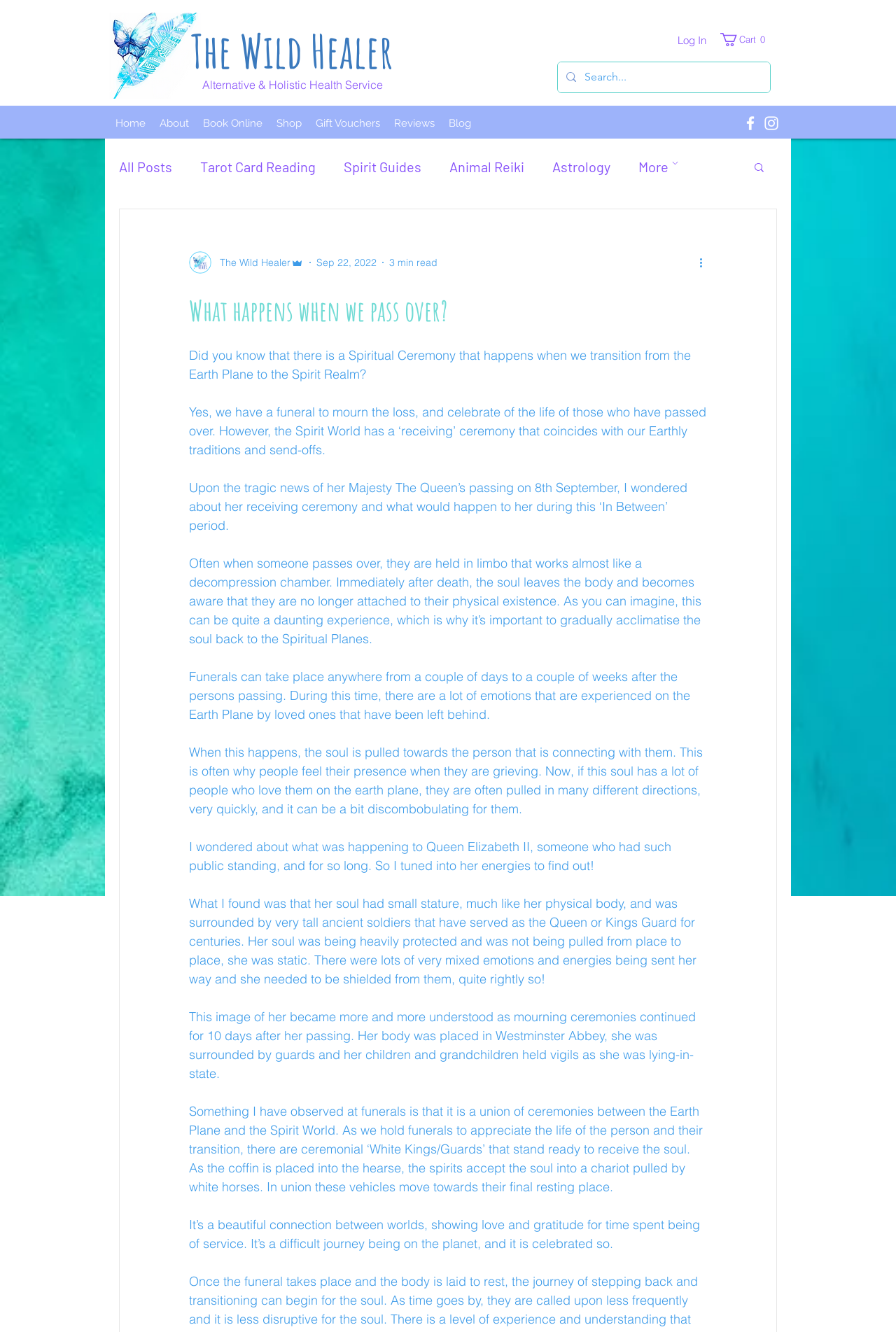Determine the bounding box coordinates for the element that should be clicked to follow this instruction: "Read the blog post". The coordinates should be given as four float numbers between 0 and 1, in the format [left, top, right, bottom].

[0.211, 0.22, 0.789, 0.247]